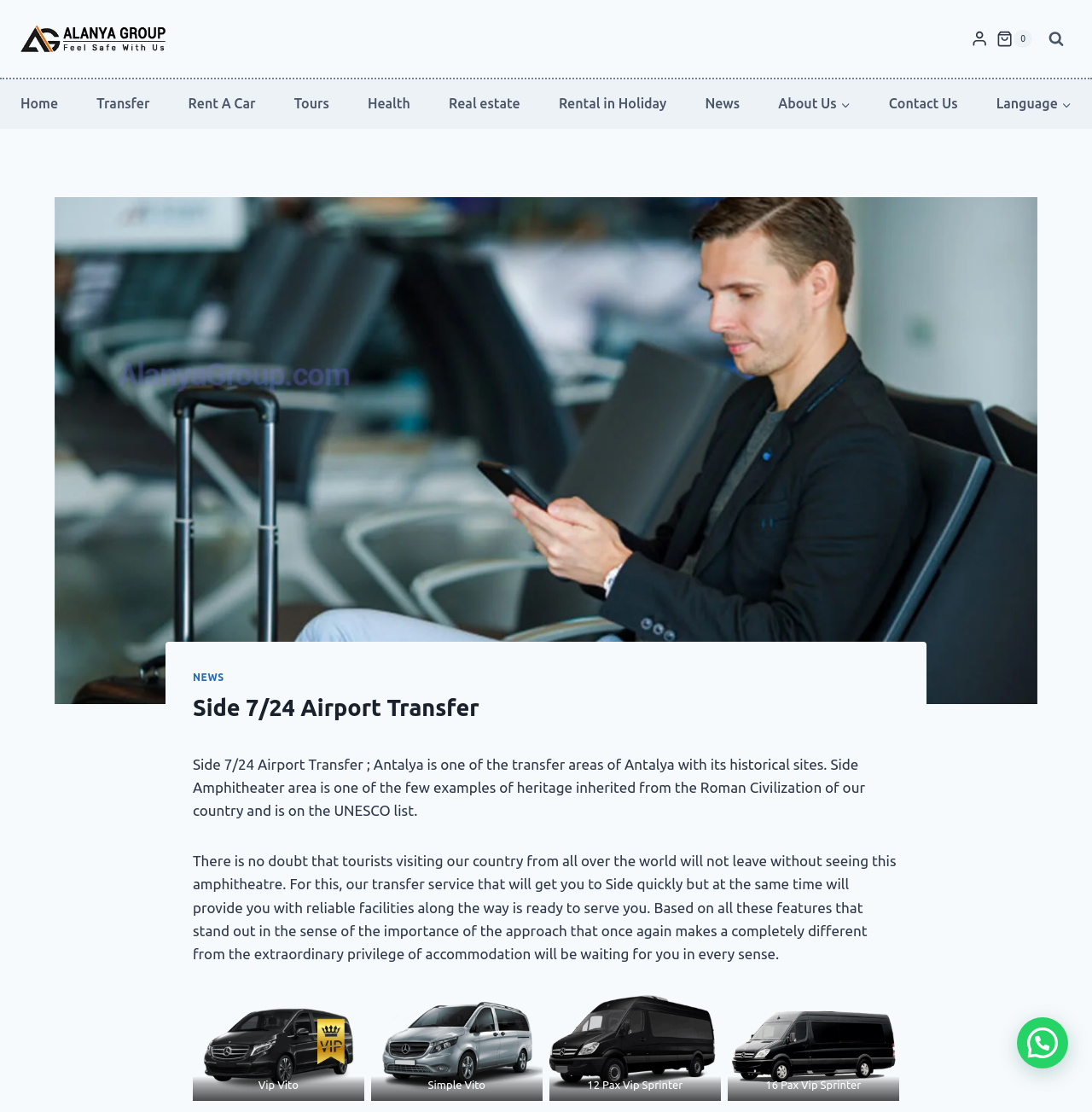Find the bounding box of the UI element described as: "About UsExpand". The bounding box coordinates should be given as four float values between 0 and 1, i.e., [left, top, right, bottom].

[0.713, 0.071, 0.779, 0.116]